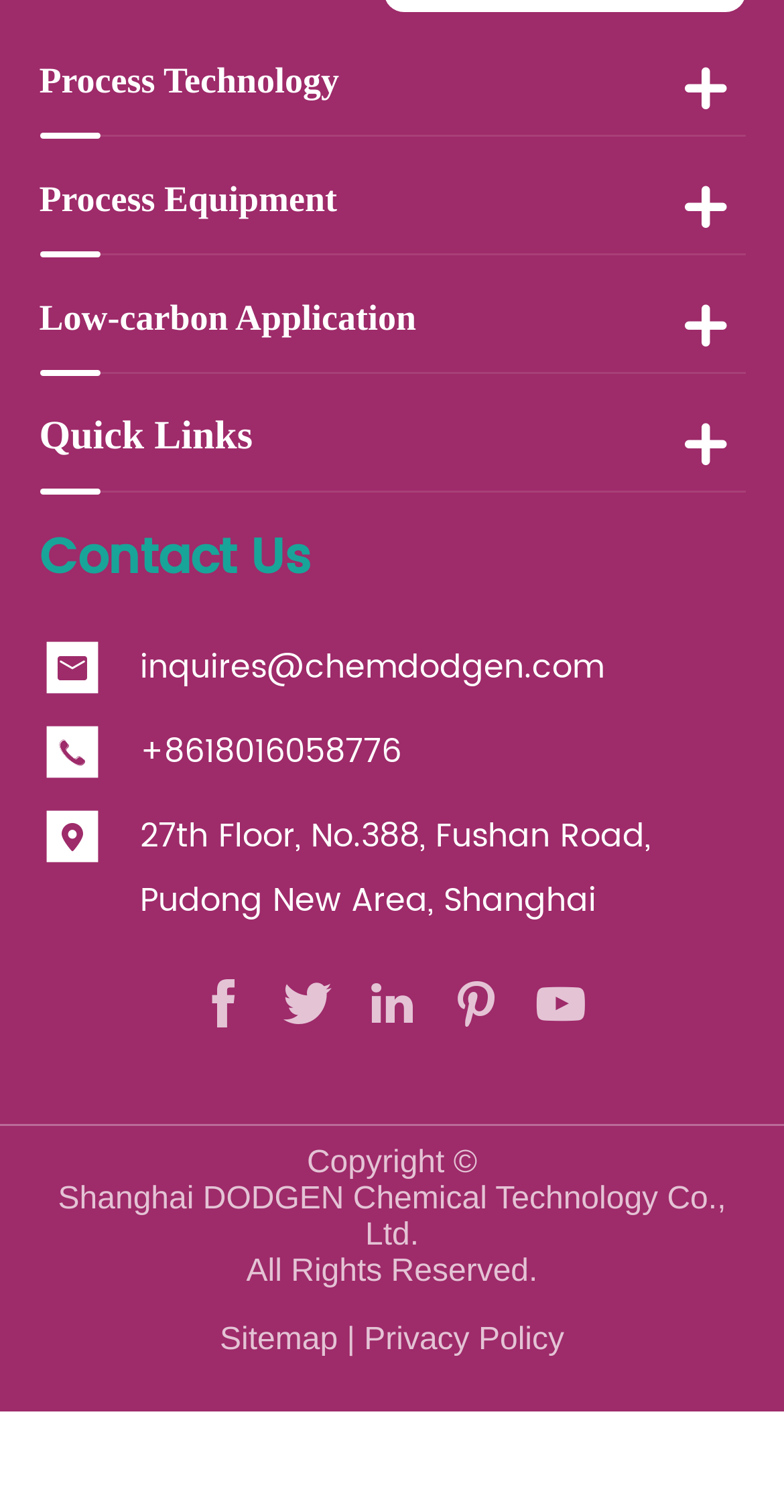What is the company's phone number?
Based on the visual details in the image, please answer the question thoroughly.

The phone number can be found in the 'Contact Us' section, where there is a link with the text '+8618016058776'.